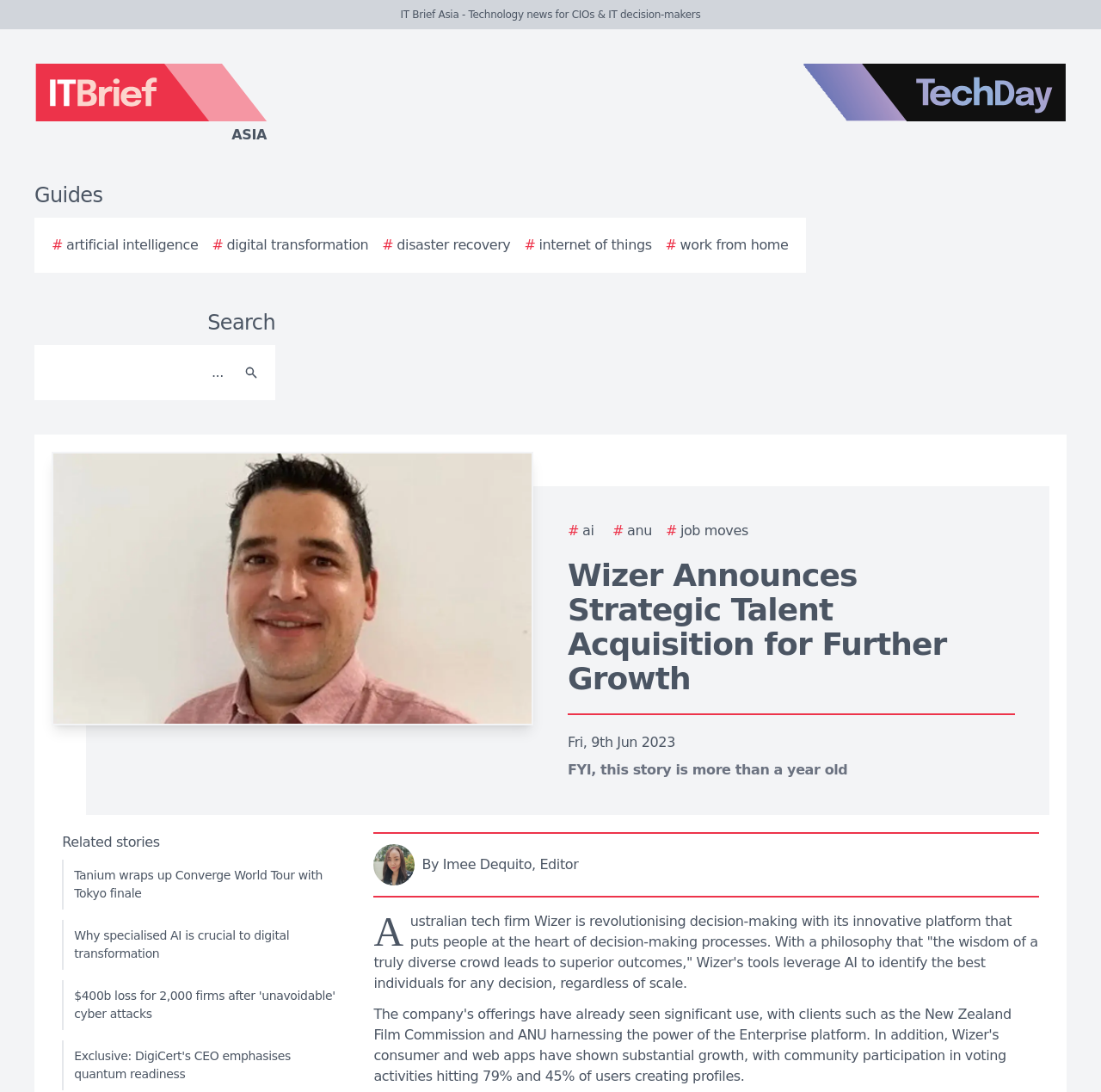Locate the primary heading on the webpage and return its text.

Wizer Announces Strategic Talent Acquisition for Further Growth